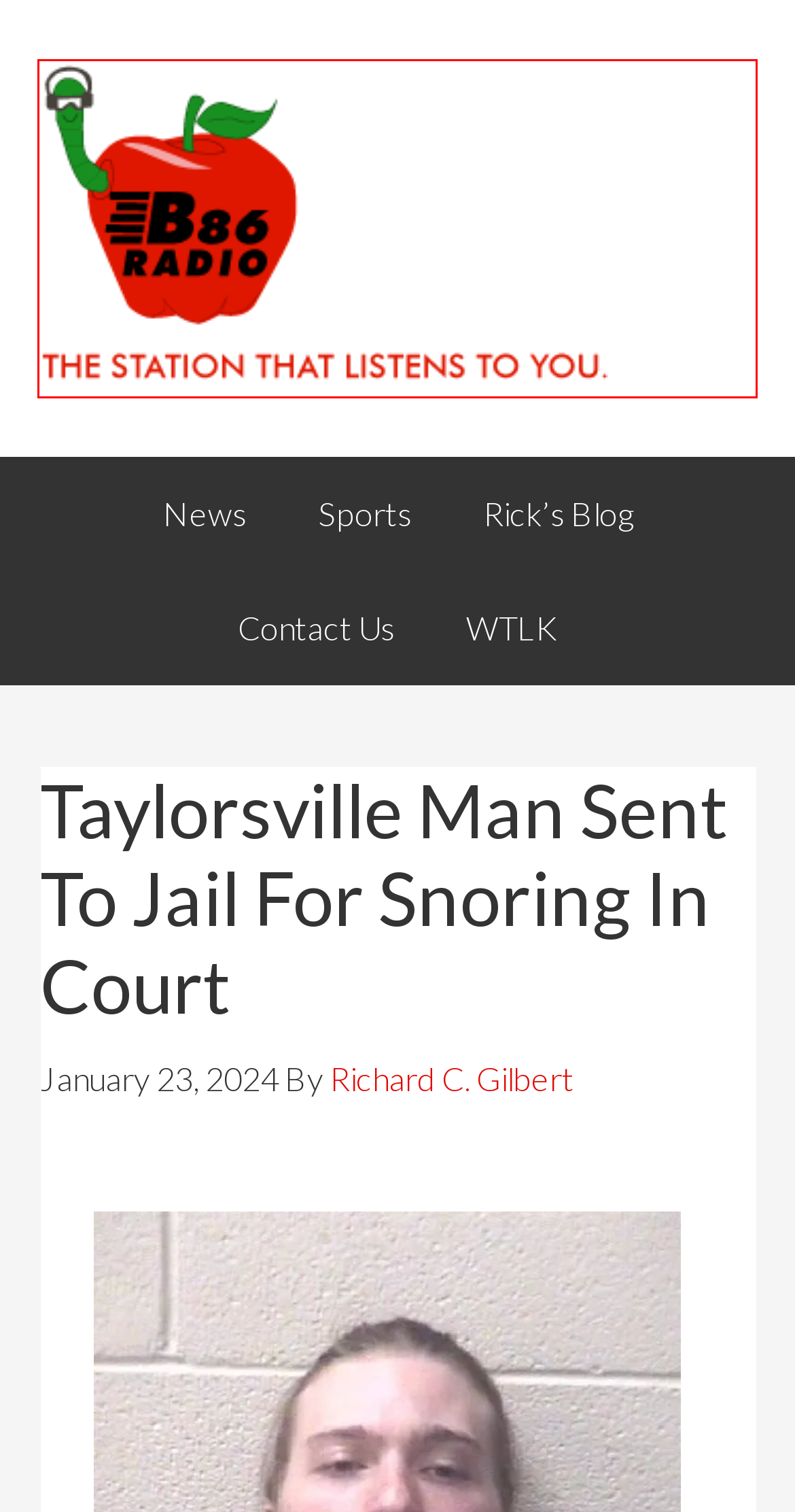Examine the screenshot of a webpage with a red bounding box around an element. Then, select the webpage description that best represents the new page after clicking the highlighted element. Here are the descriptions:
A. WACB 860AM – Apple City Broadcasting
B. Contact Us
C. News
D. FCC Applications
E. Sports
F. Richard C. Gilbert
G. Rick’s Blog
H. WTLK

A